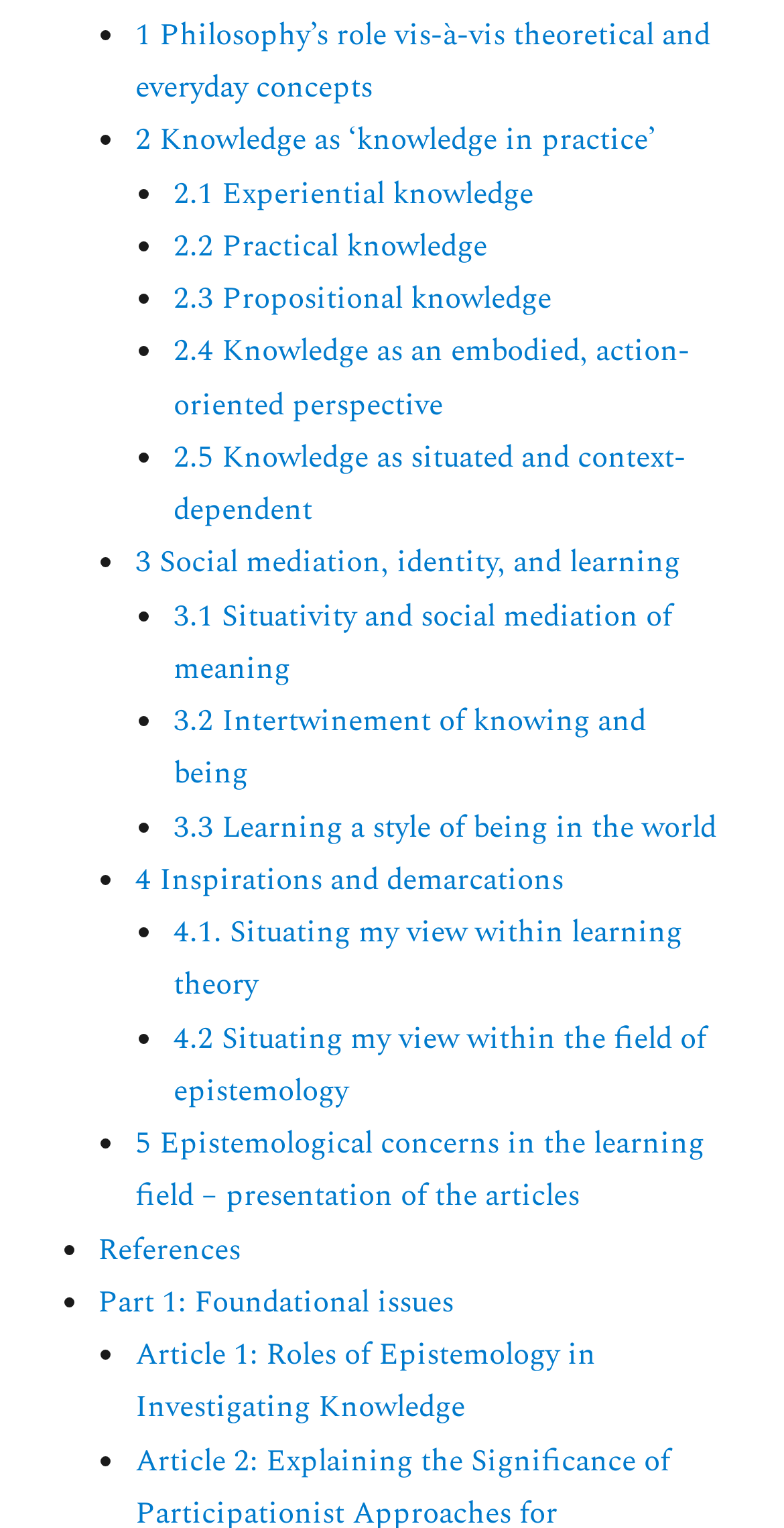Please analyze the image and give a detailed answer to the question:
How many links are there in total?

I counted the number of links on the webpage, including the main topics and subtopics. There are 19 links in total.